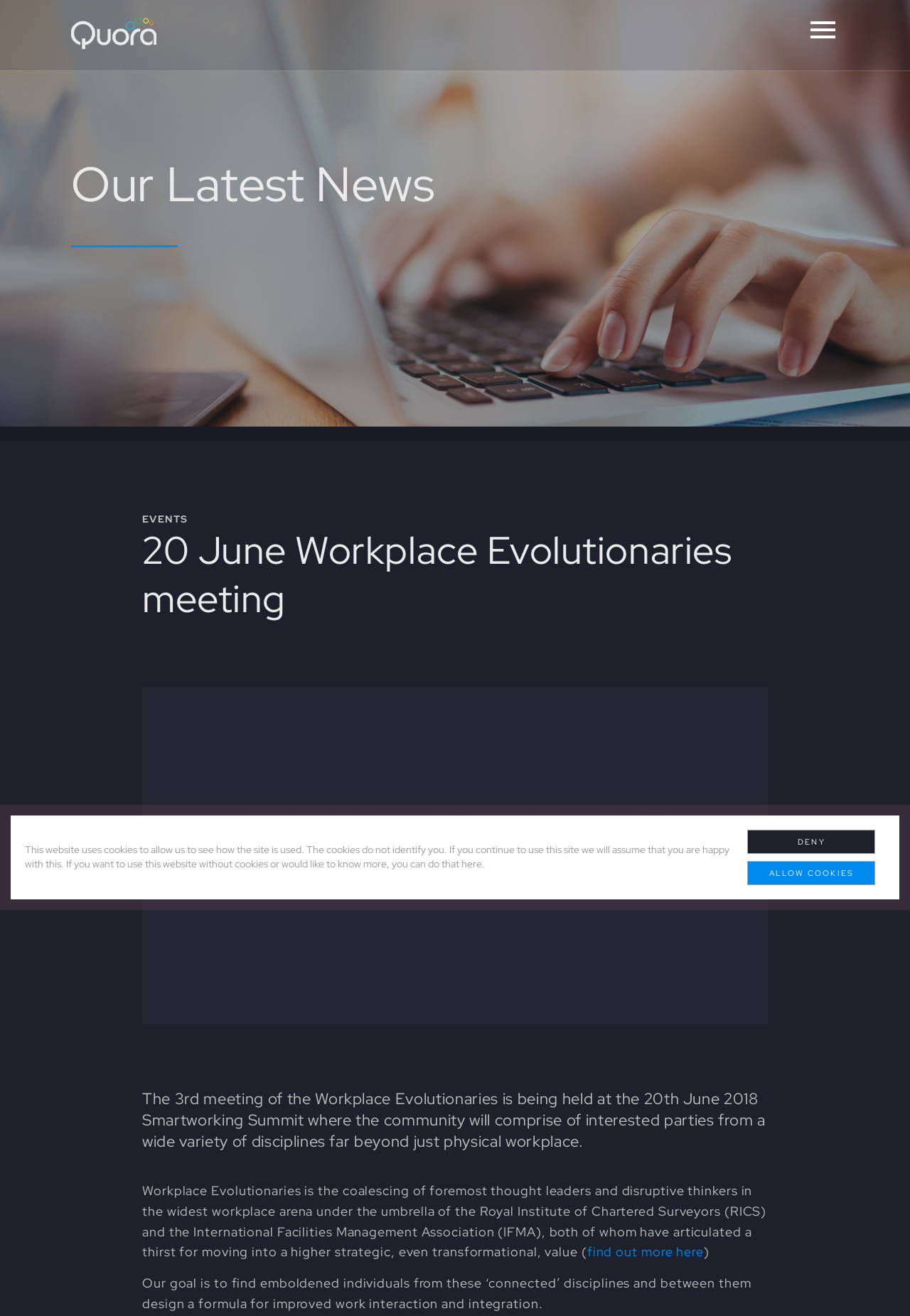Identify the bounding box of the UI component described as: "find out more here".

[0.645, 0.945, 0.773, 0.958]